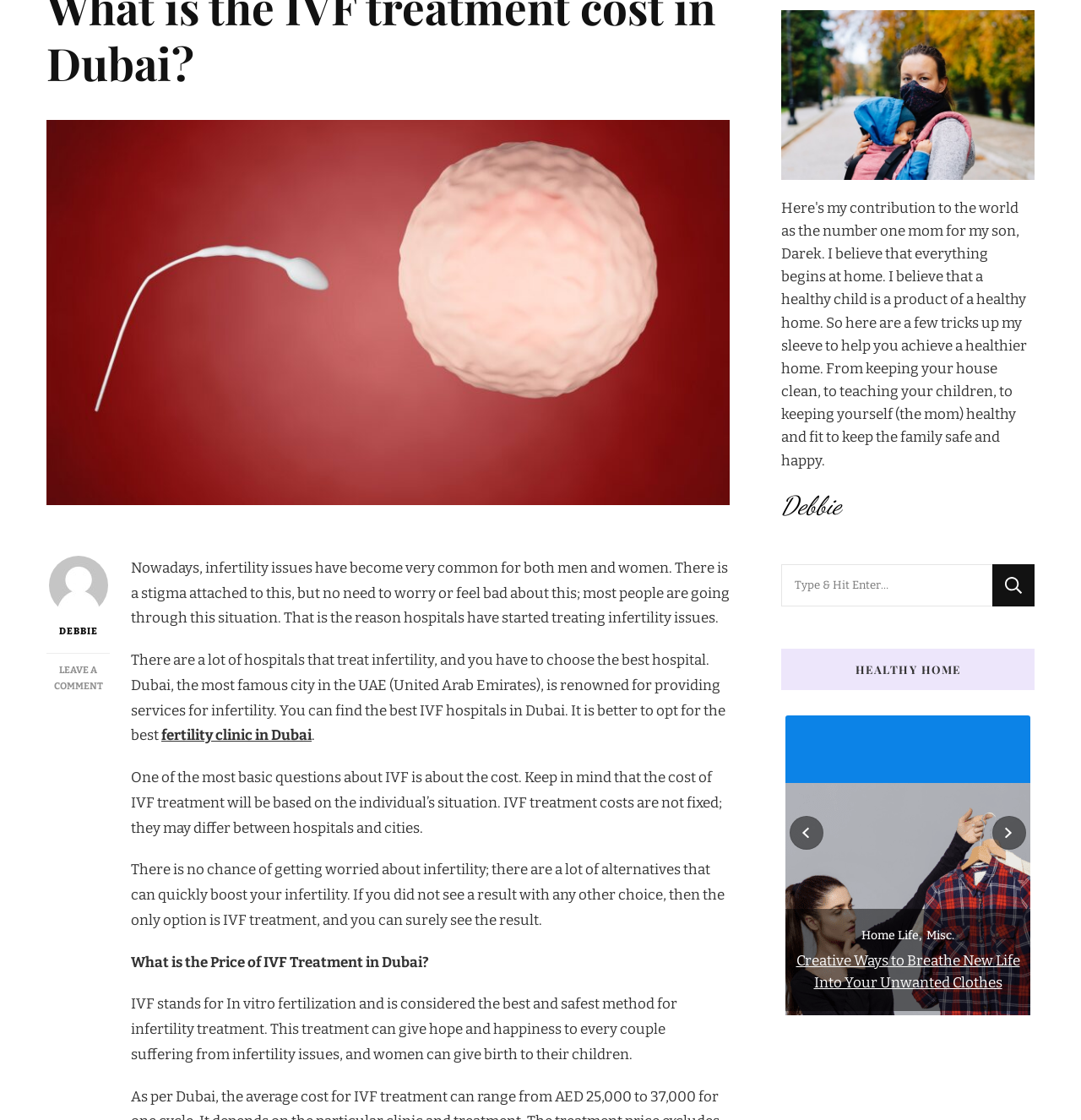Provide the bounding box coordinates of the HTML element described by the text: "Home Life".

[0.328, 0.826, 0.384, 0.845]